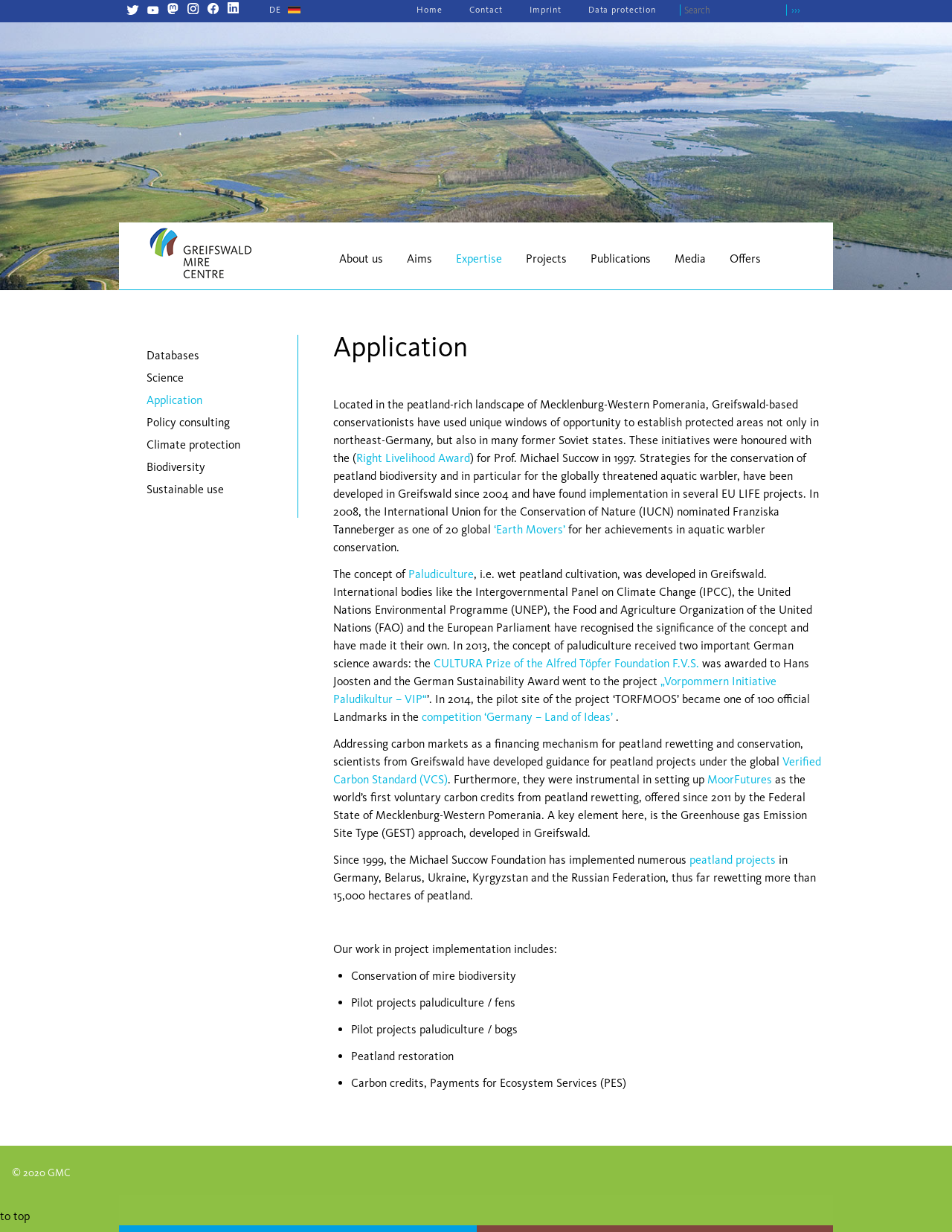What is the name of the project that received the German Sustainability Award?
Answer the question with a detailed and thorough explanation.

The answer can be found in the main content section of the webpage, where it is mentioned that 'the German Sustainability Award went to the project „Vorpommern Initiative Paludikultur – VIP“'.